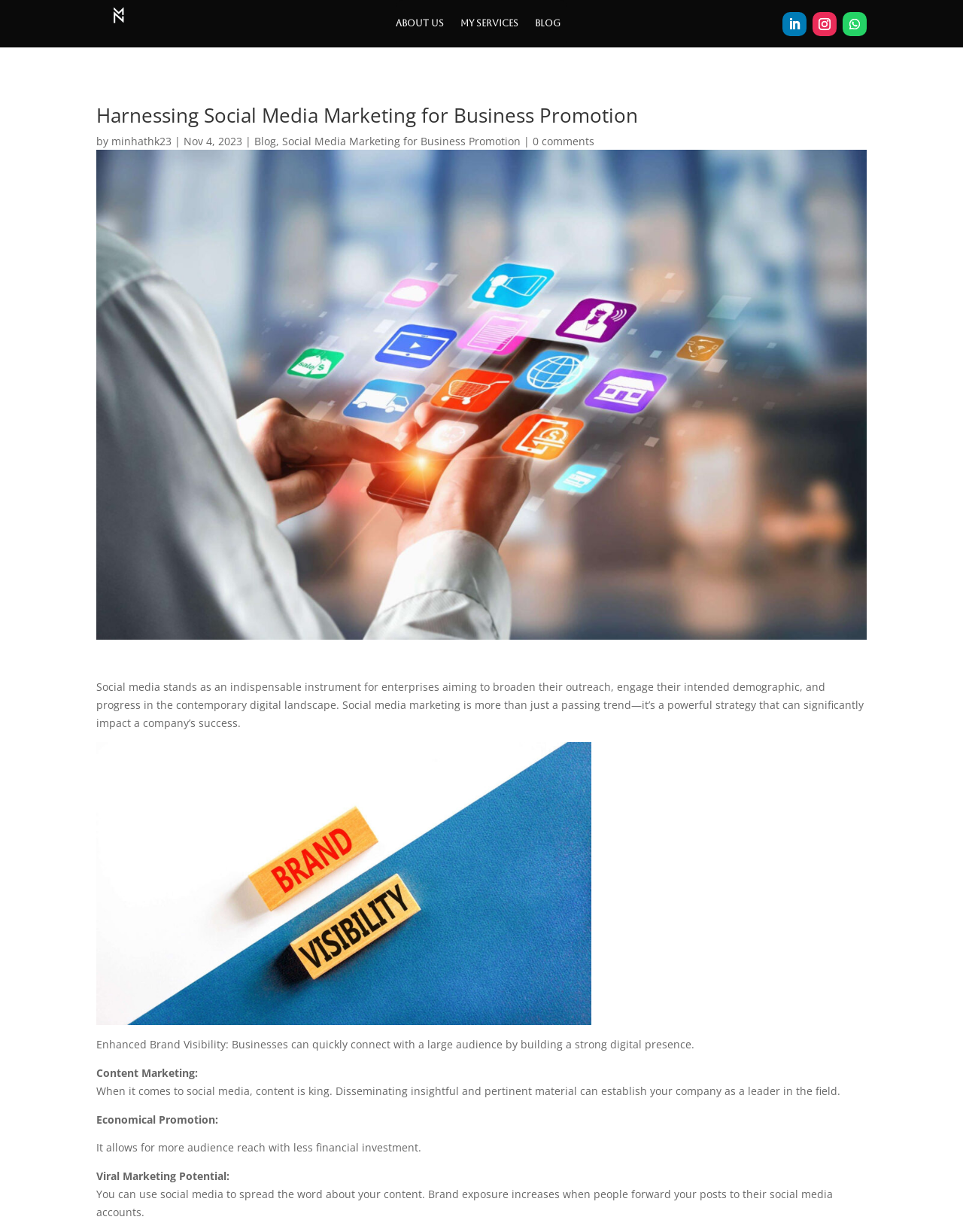Please give a succinct answer to the question in one word or phrase:
What is the benefit of social media marketing mentioned in the webpage?

Economical promotion